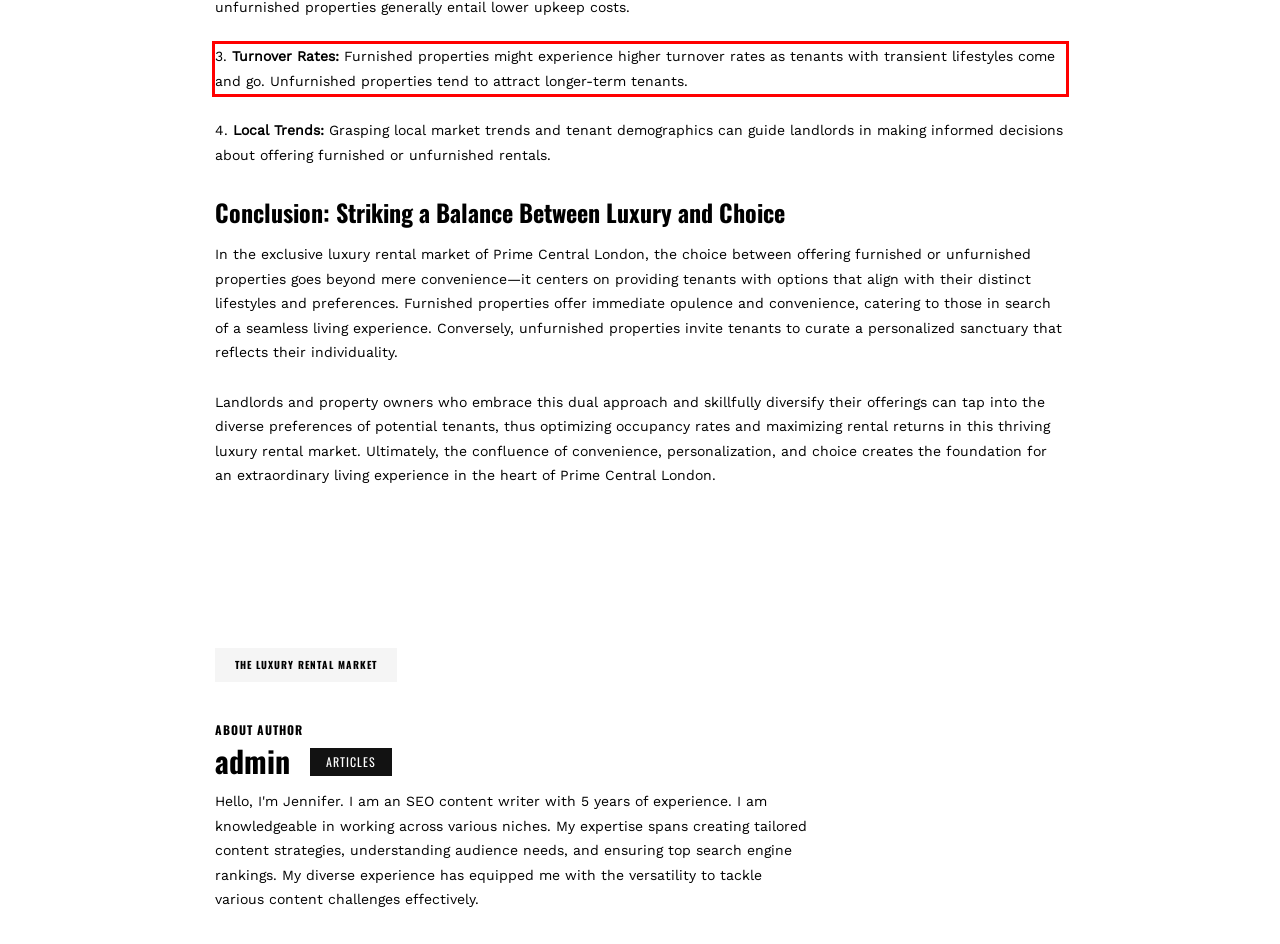Look at the webpage screenshot and recognize the text inside the red bounding box.

3. Turnover Rates: Furnished properties might experience higher turnover rates as tenants with transient lifestyles come and go. Unfurnished properties tend to attract longer-term tenants.